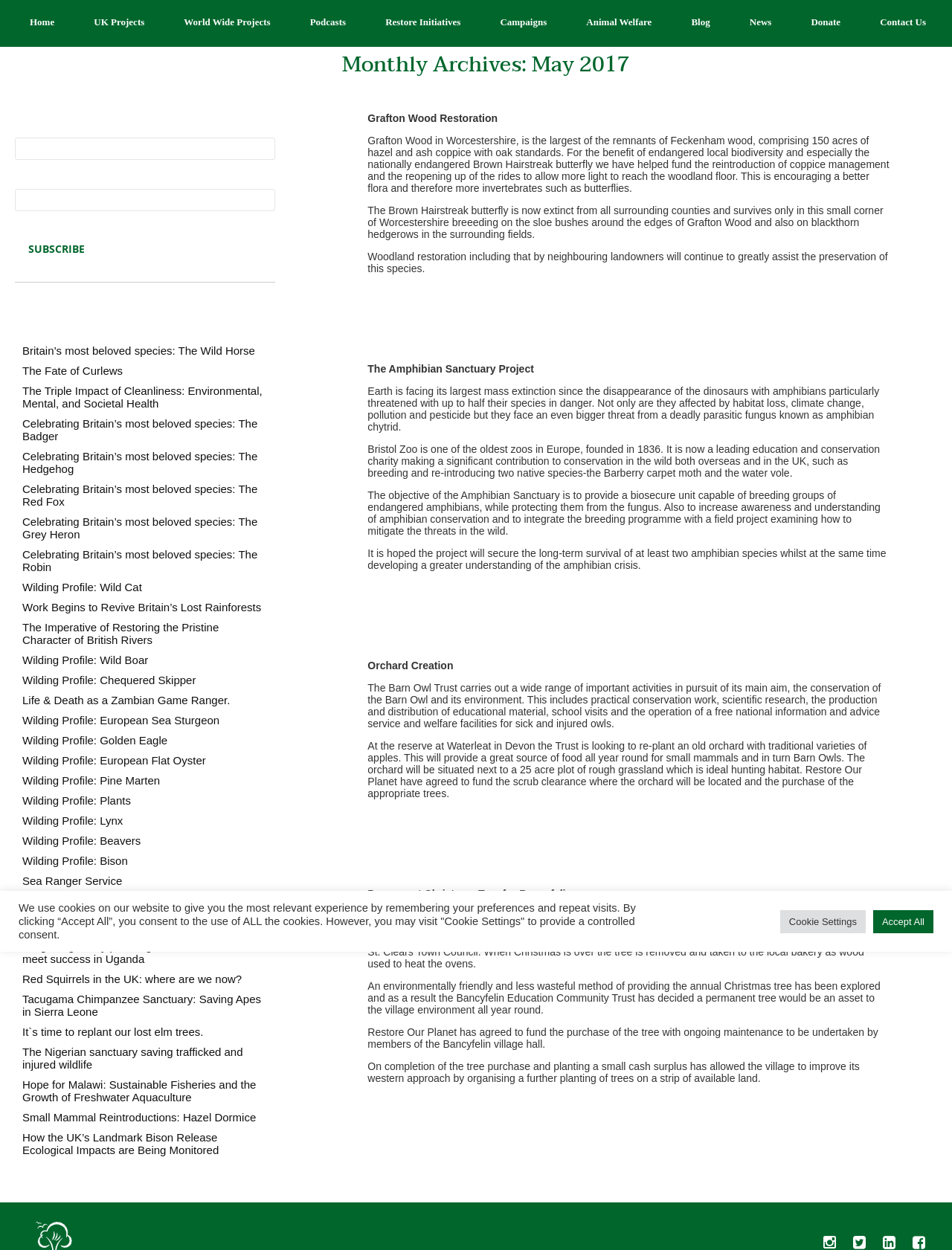What is the purpose of the Amphibian Sanctuary Project?
Give a detailed and exhaustive answer to the question.

I found the answer by reading the text in the article section about the Amphibian Sanctuary Project. The text states that the objective of the project is to provide a biosecure unit capable of breeding groups of endangered amphibians, while protecting them from a deadly parasitic fungus.